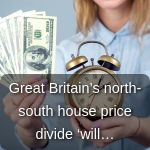Give an elaborate caption for the image.

The image depicts a person holding a stack of cash in one hand and a vintage alarm clock in the other. The background presents a sense of urgency and financial significance, underscoring themes of time and money. Overlaying the image is text reading, "Great Britain's north-south house price divide 'will…'," indicating a discussion on the economic disparity in real estate prices between northern and southern regions of Great Britain. This visual connection between currency and time likely emphasizes the critical nature of financial decisions in the context of housing market fluctuations.